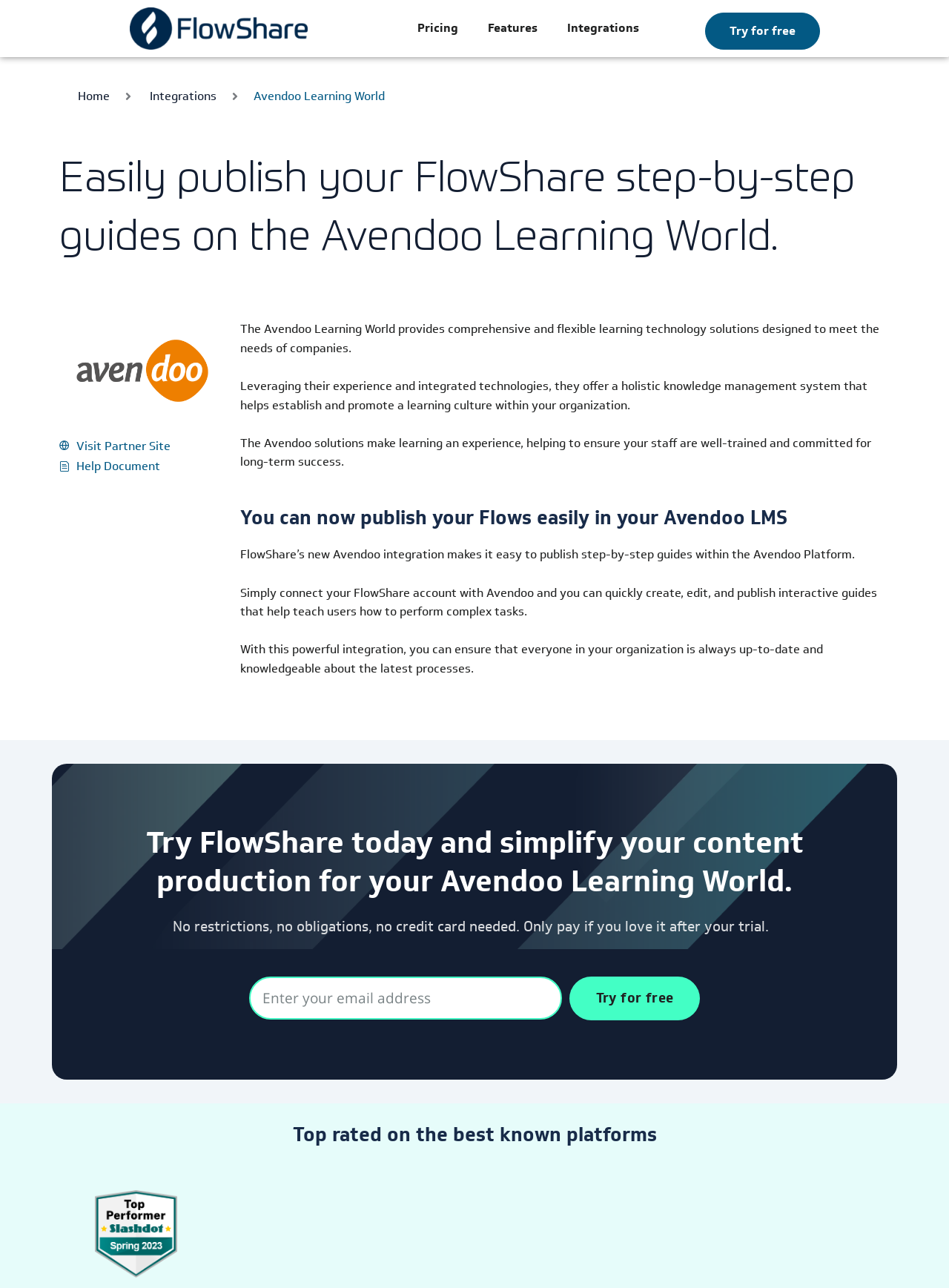Please identify the bounding box coordinates of the clickable area that will fulfill the following instruction: "Enter your email address". The coordinates should be in the format of four float numbers between 0 and 1, i.e., [left, top, right, bottom].

[0.263, 0.758, 0.593, 0.792]